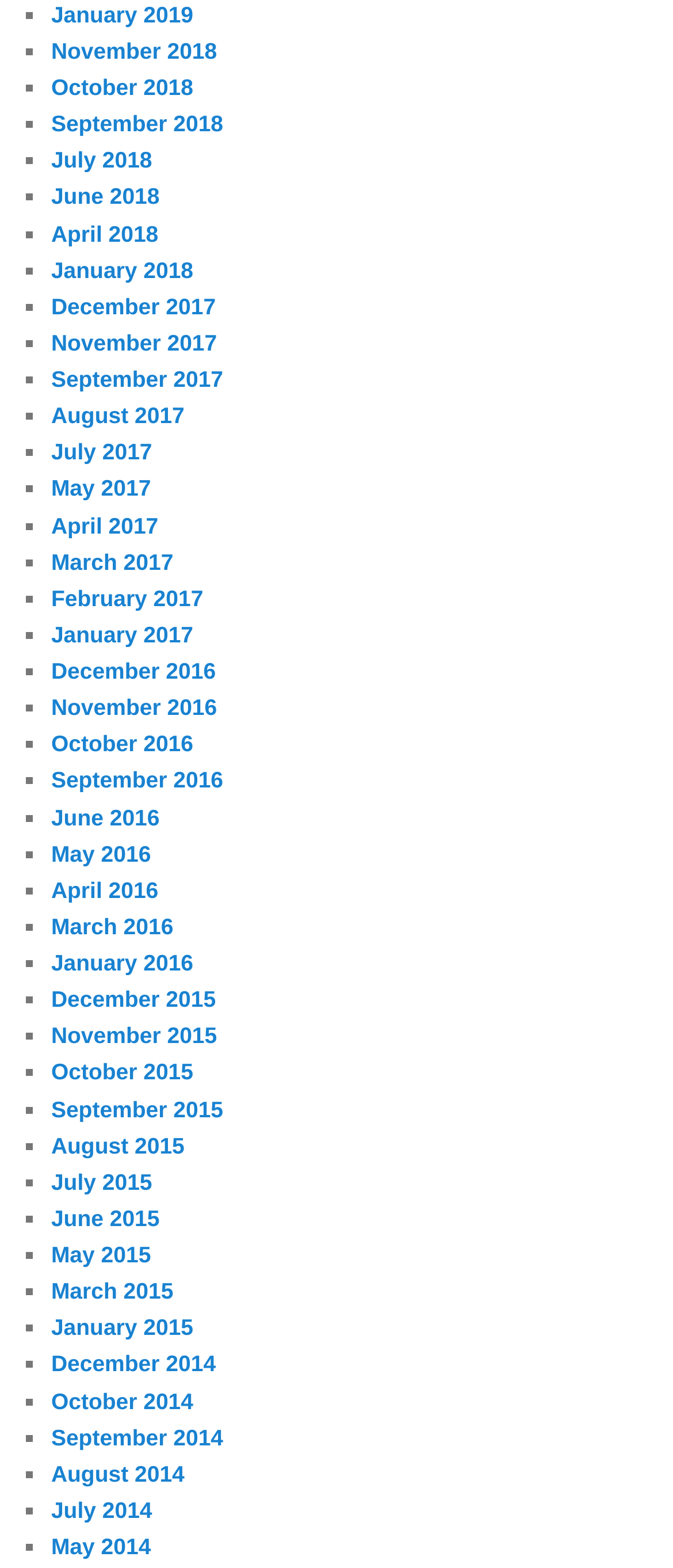Given the description "August 2014", determine the bounding box of the corresponding UI element.

[0.076, 0.931, 0.274, 0.948]